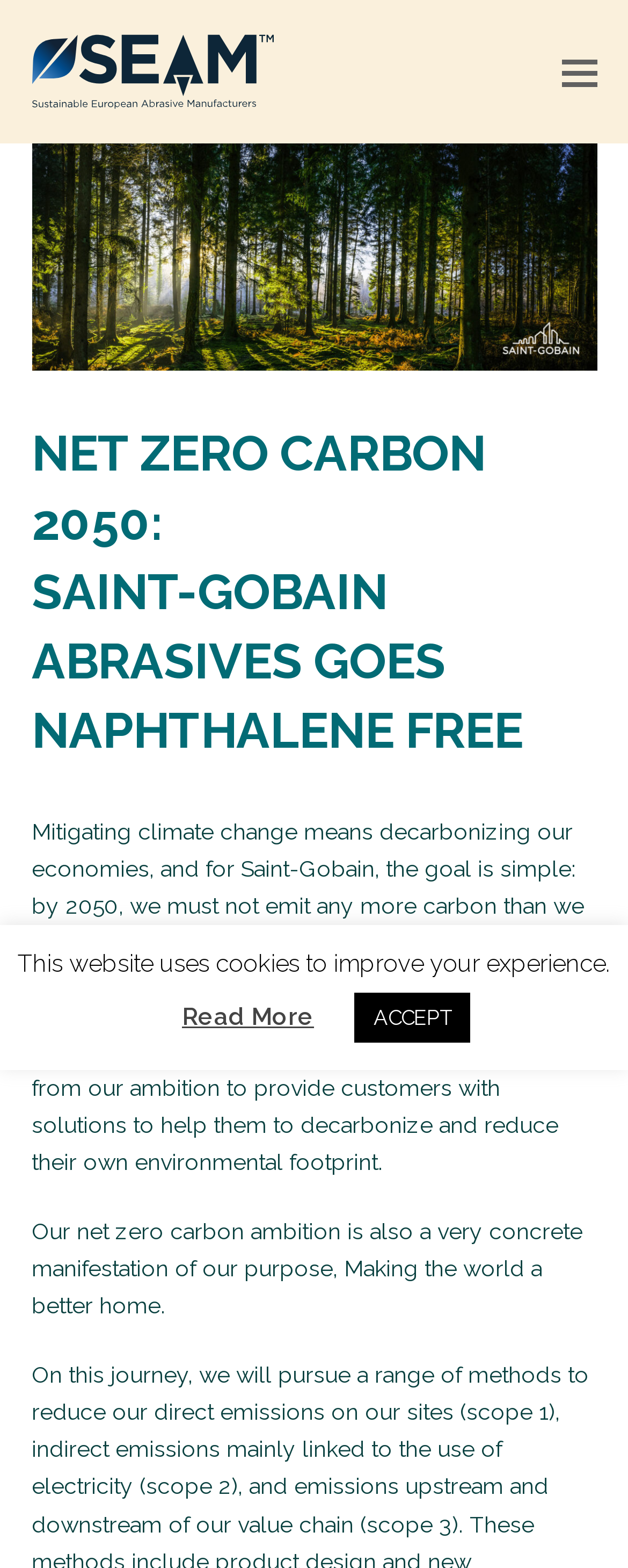Please find and report the primary heading text from the webpage.

NET ZERO CARBON 2050:
SAINT-GOBAIN ABRASIVES GOES NAPHTHALENE FREE